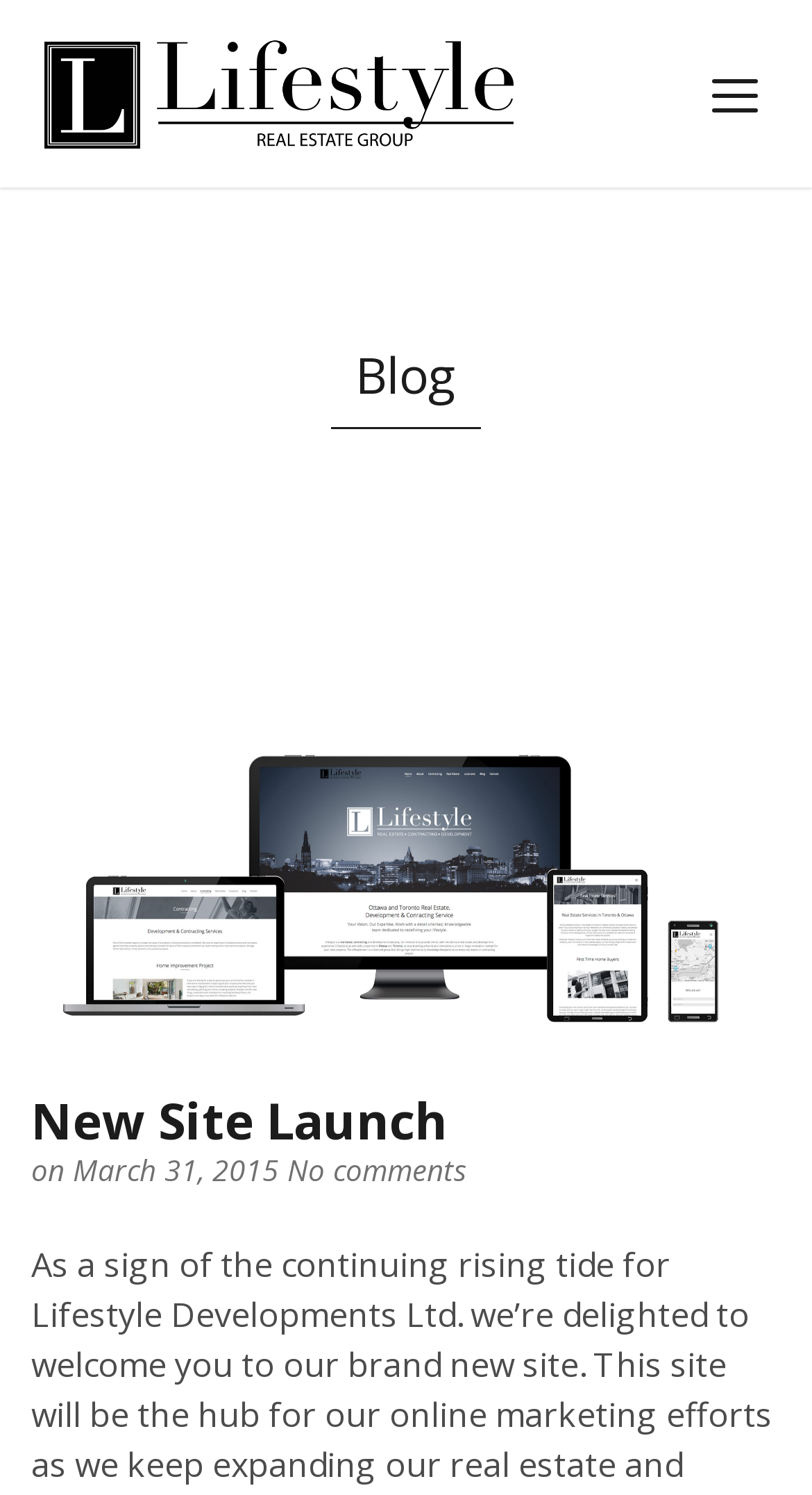Give a succinct answer to this question in a single word or phrase: 
What is the date mentioned on the webpage?

March 31, 2015